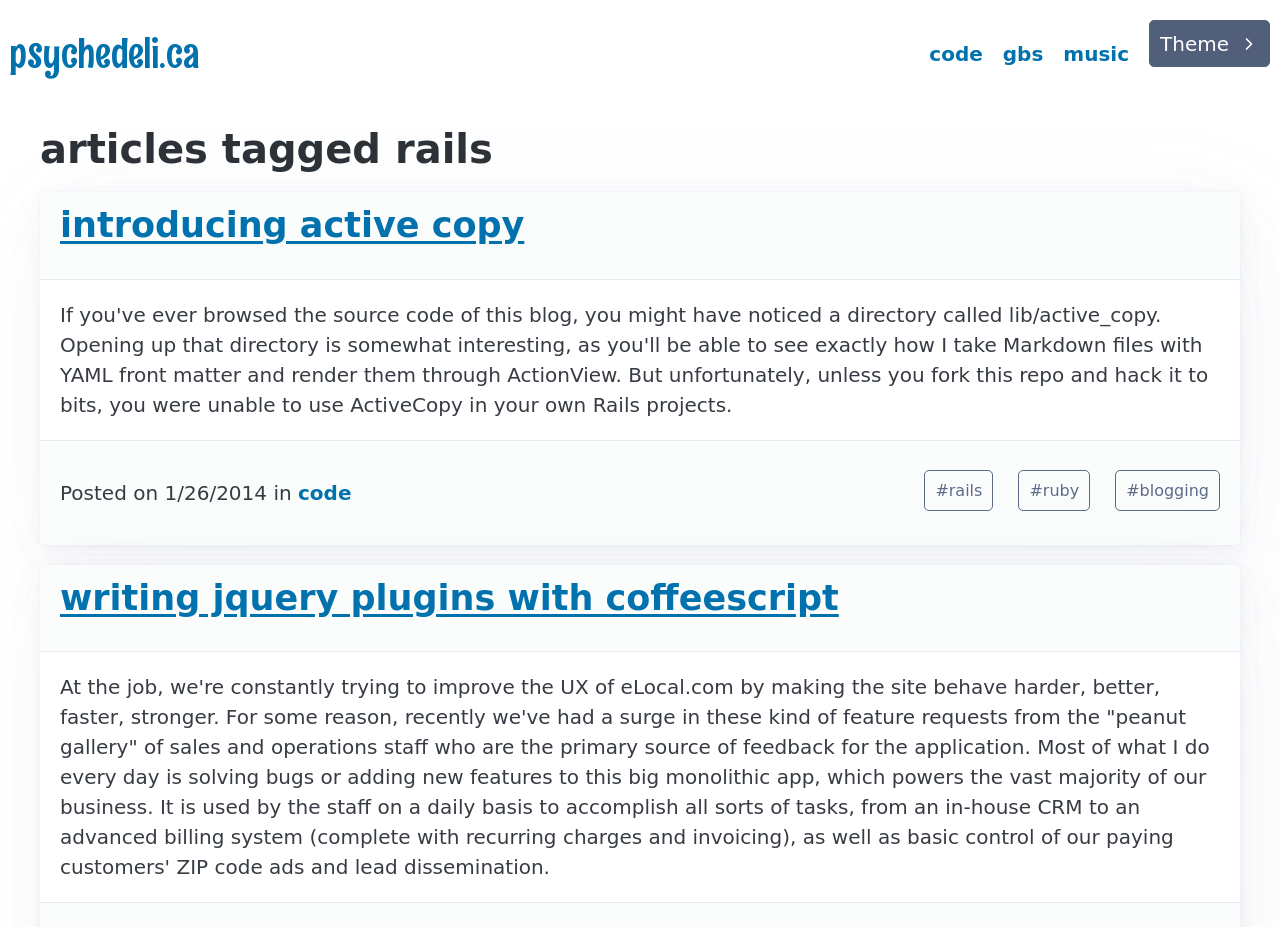Identify the bounding box coordinates of the area that should be clicked in order to complete the given instruction: "go to psychedeli.ca". The bounding box coordinates should be four float numbers between 0 and 1, i.e., [left, top, right, bottom].

[0.0, 0.015, 0.163, 0.101]